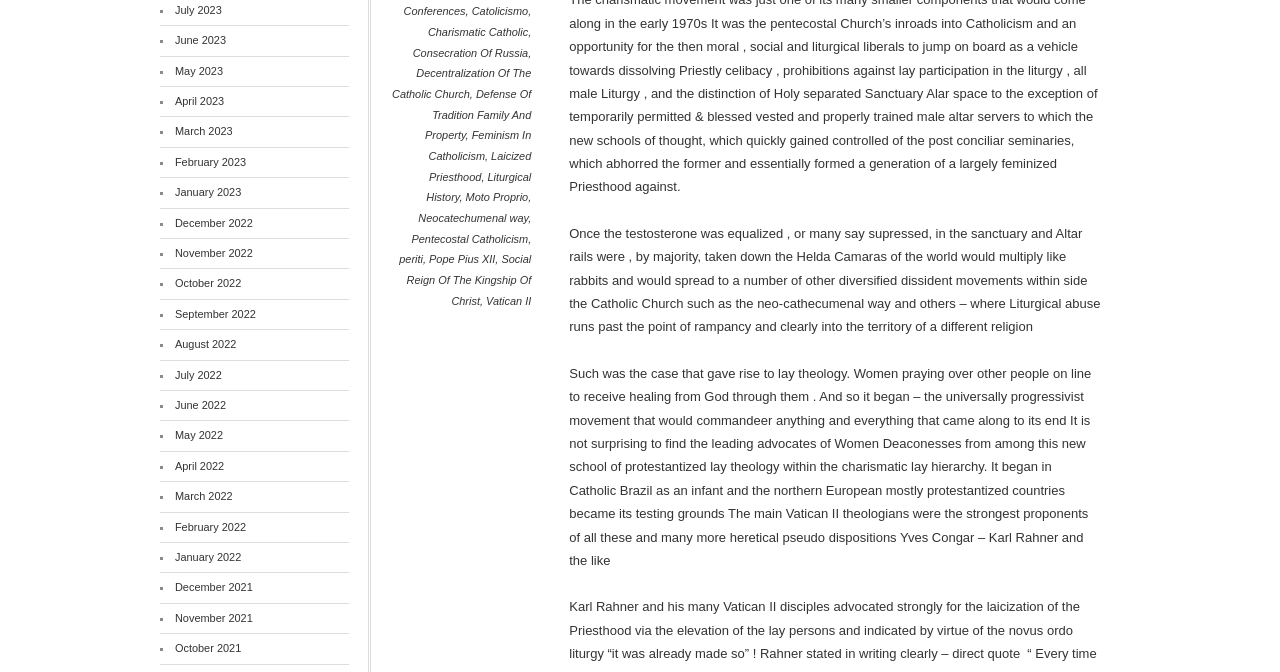How many list markers are there on this webpage?
Based on the image, answer the question with a single word or brief phrase.

24